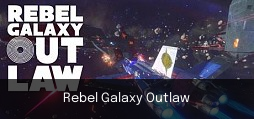What is the theme of the game?
Based on the screenshot, provide a one-word or short-phrase response.

Sci-fi